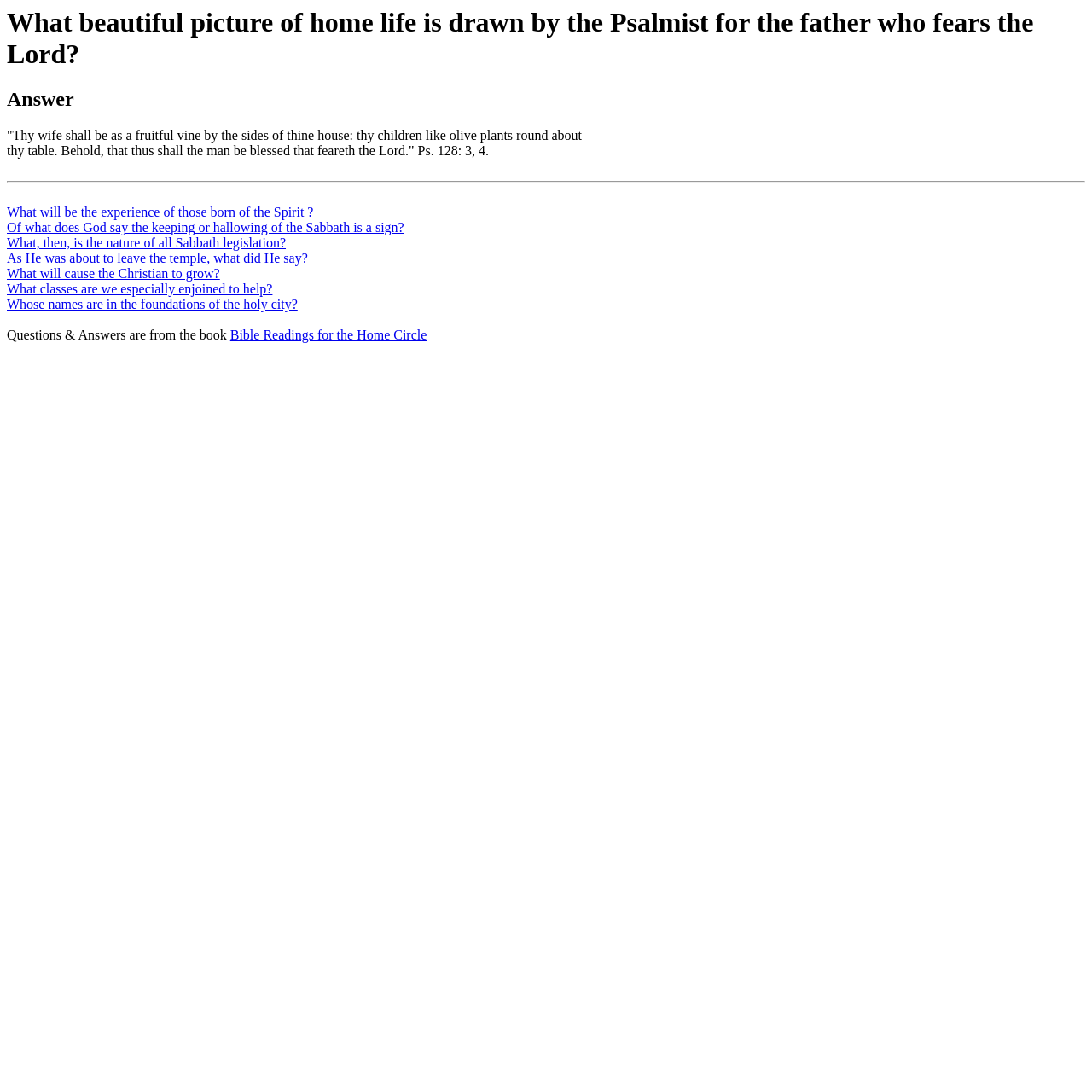What is the text of the second heading in the webpage?
Please answer the question with a detailed response using the information from the screenshot.

The webpage contains two headings, the first being 'What beautiful picture of home life is drawn by the Psalmist for the father who fears the Lord?' and the second being 'Answer', which is the text of the second heading.